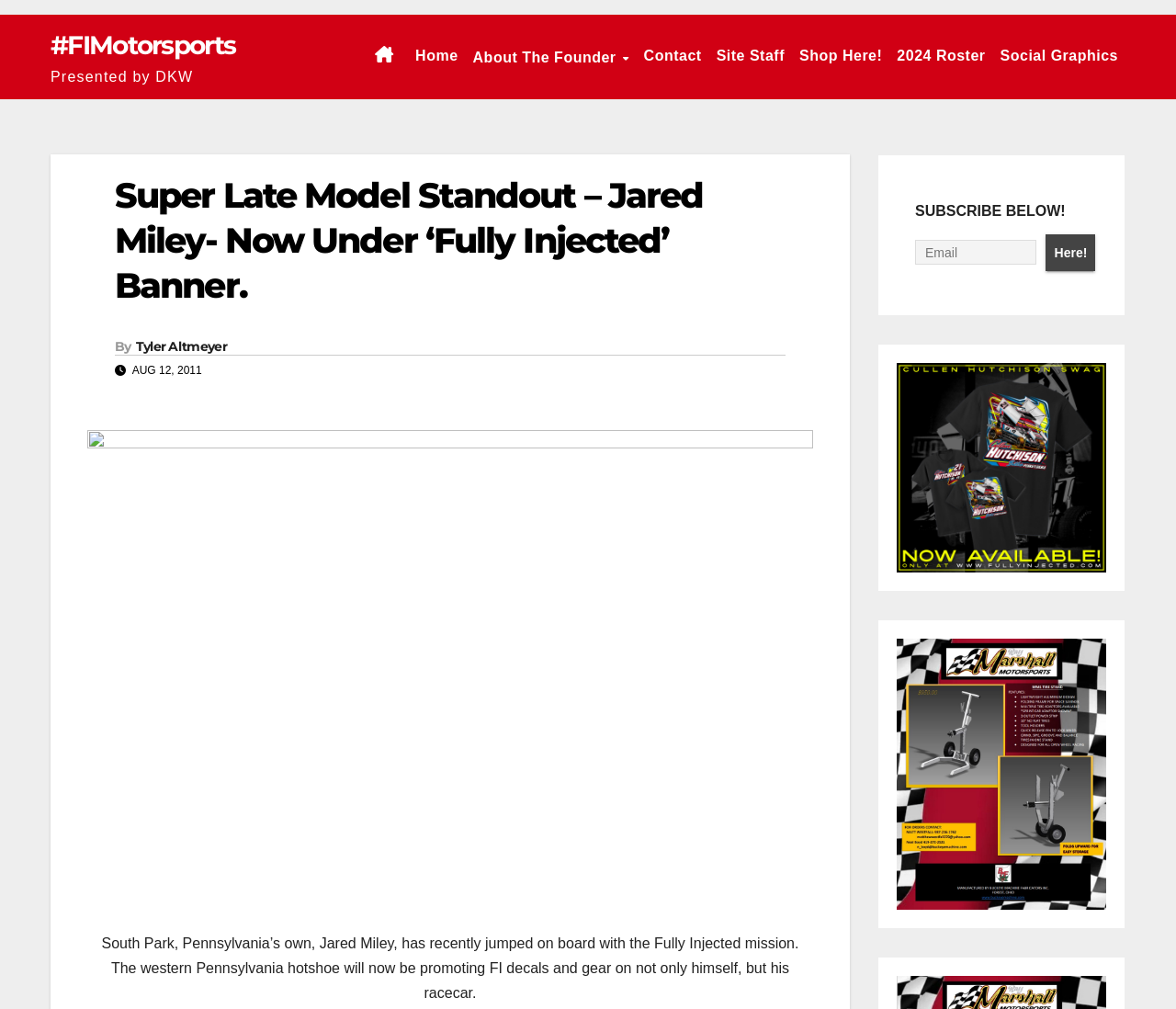Please predict the bounding box coordinates of the element's region where a click is necessary to complete the following instruction: "Click on the '#FIMotorsports' link". The coordinates should be represented by four float numbers between 0 and 1, i.e., [left, top, right, bottom].

[0.043, 0.029, 0.2, 0.06]